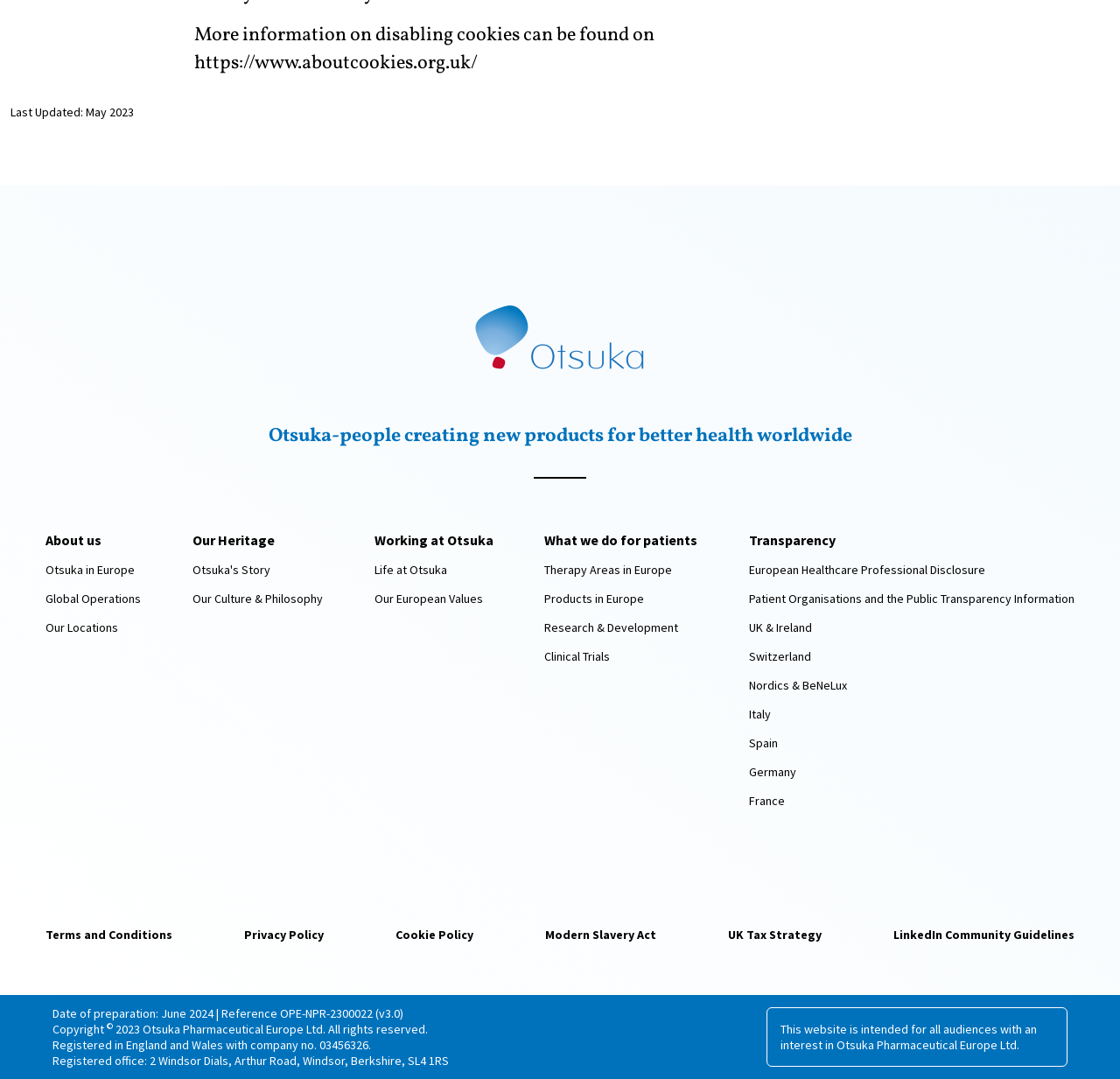Please locate the bounding box coordinates of the element's region that needs to be clicked to follow the instruction: "Learn about 'Otsuka's Story'". The bounding box coordinates should be provided as four float numbers between 0 and 1, i.e., [left, top, right, bottom].

[0.172, 0.521, 0.241, 0.535]